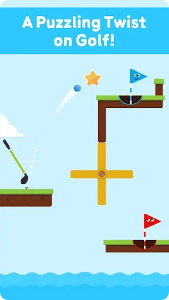What is the atmosphere of the game described as?
Use the image to give a comprehensive and detailed response to the question.

The caption describes the atmosphere of the game as 'playful', which is enhanced by the bright blue water body and the colorful, segmented platforms.